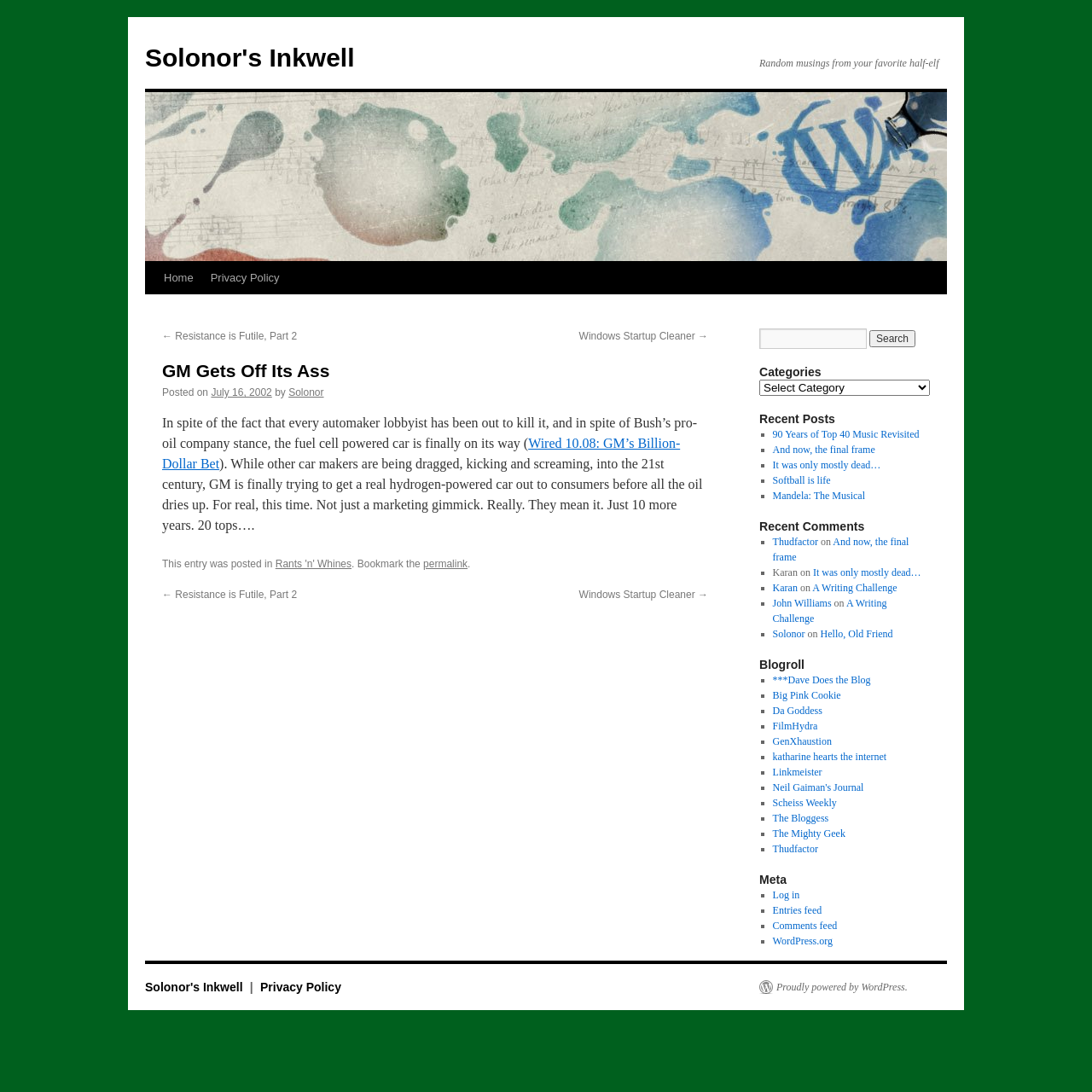Show the bounding box coordinates for the HTML element as described: "katharine hearts the internet".

[0.707, 0.688, 0.812, 0.698]